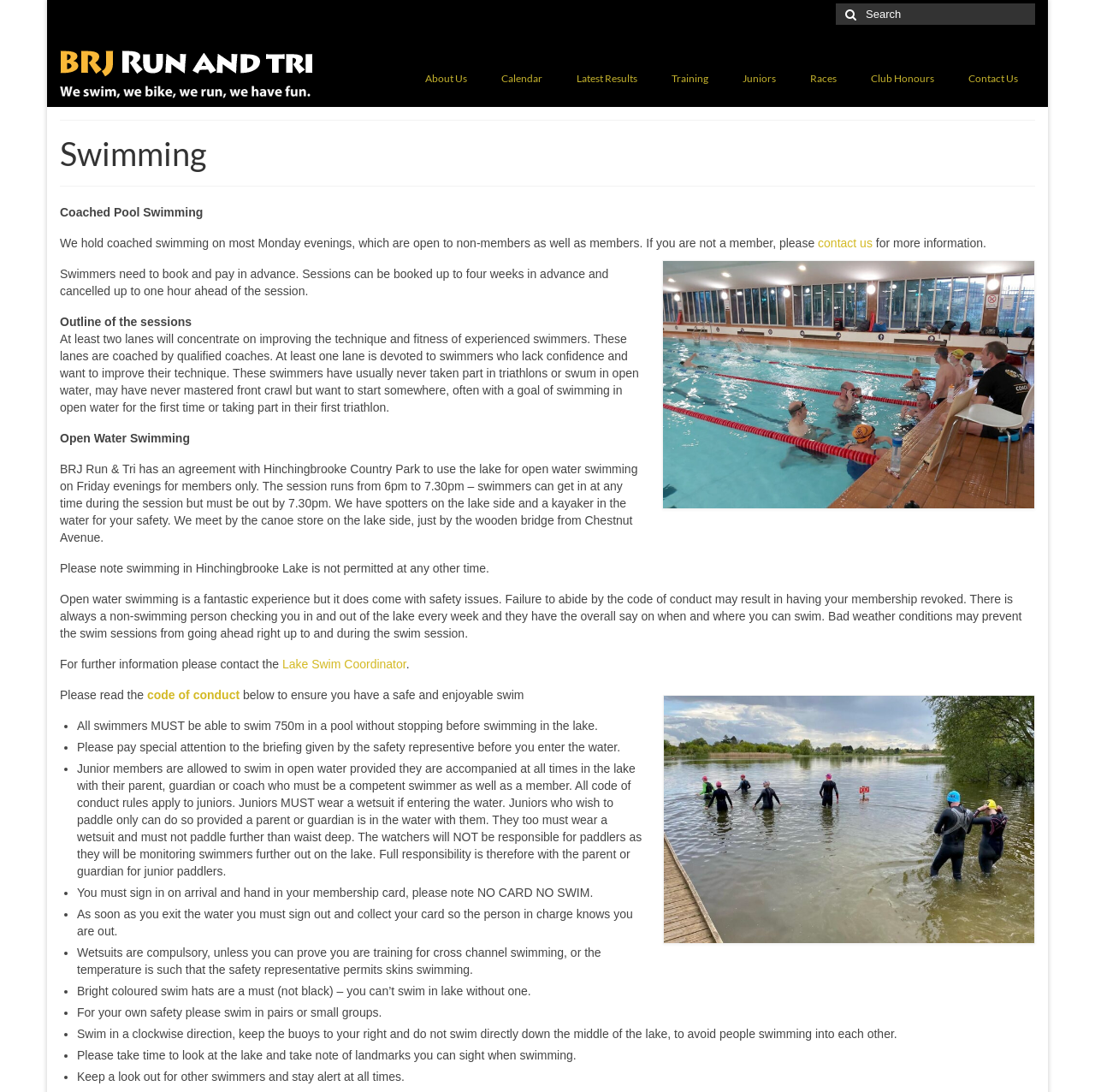What is compulsory for swimmers in the lake?
Examine the screenshot and reply with a single word or phrase.

Wetsuits